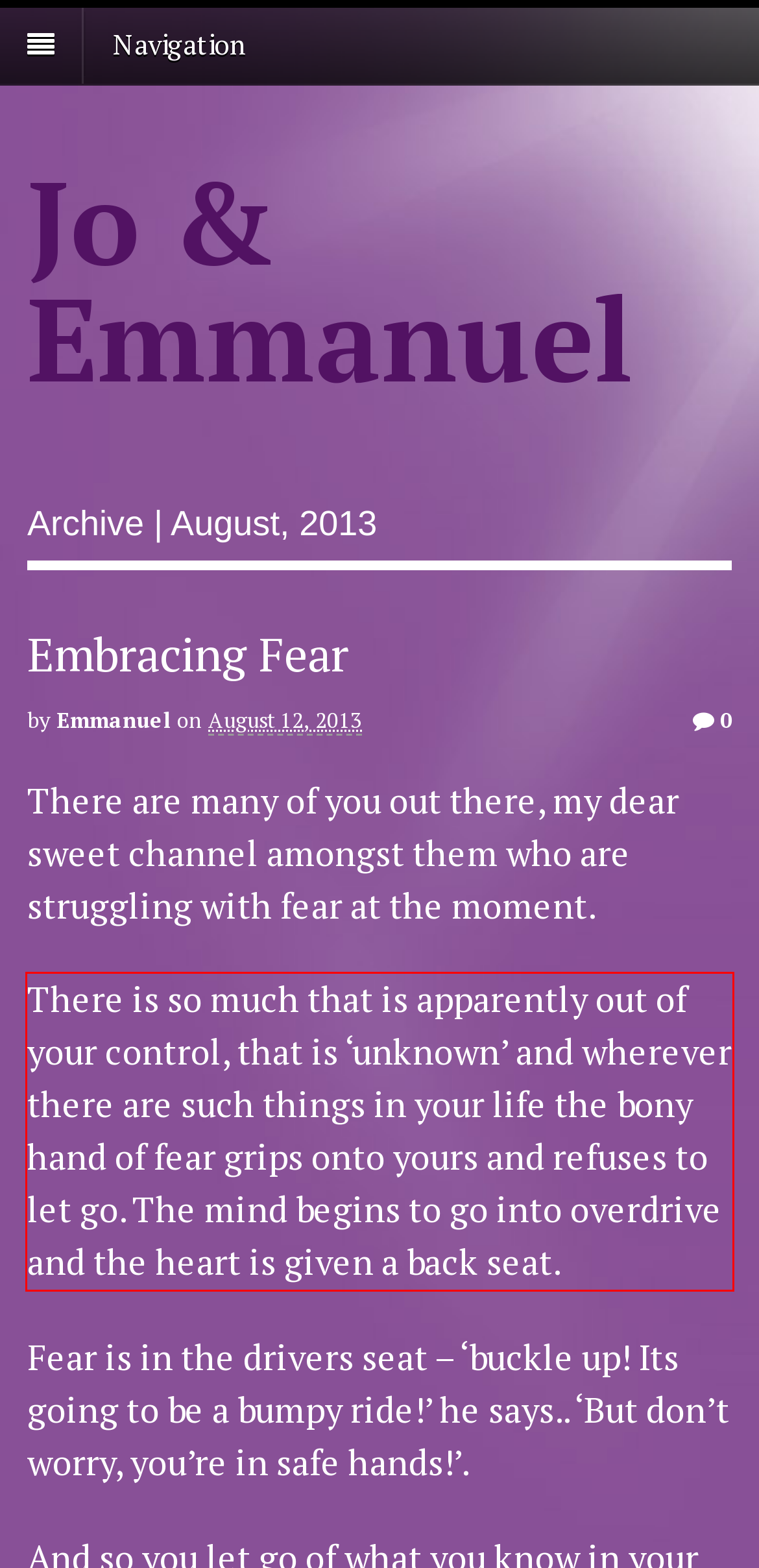You are given a webpage screenshot with a red bounding box around a UI element. Extract and generate the text inside this red bounding box.

There is so much that is apparently out of your control, that is ‘unknown’ and wherever there are such things in your life the bony hand of fear grips onto yours and refuses to let go. The mind begins to go into overdrive and the heart is given a back seat.